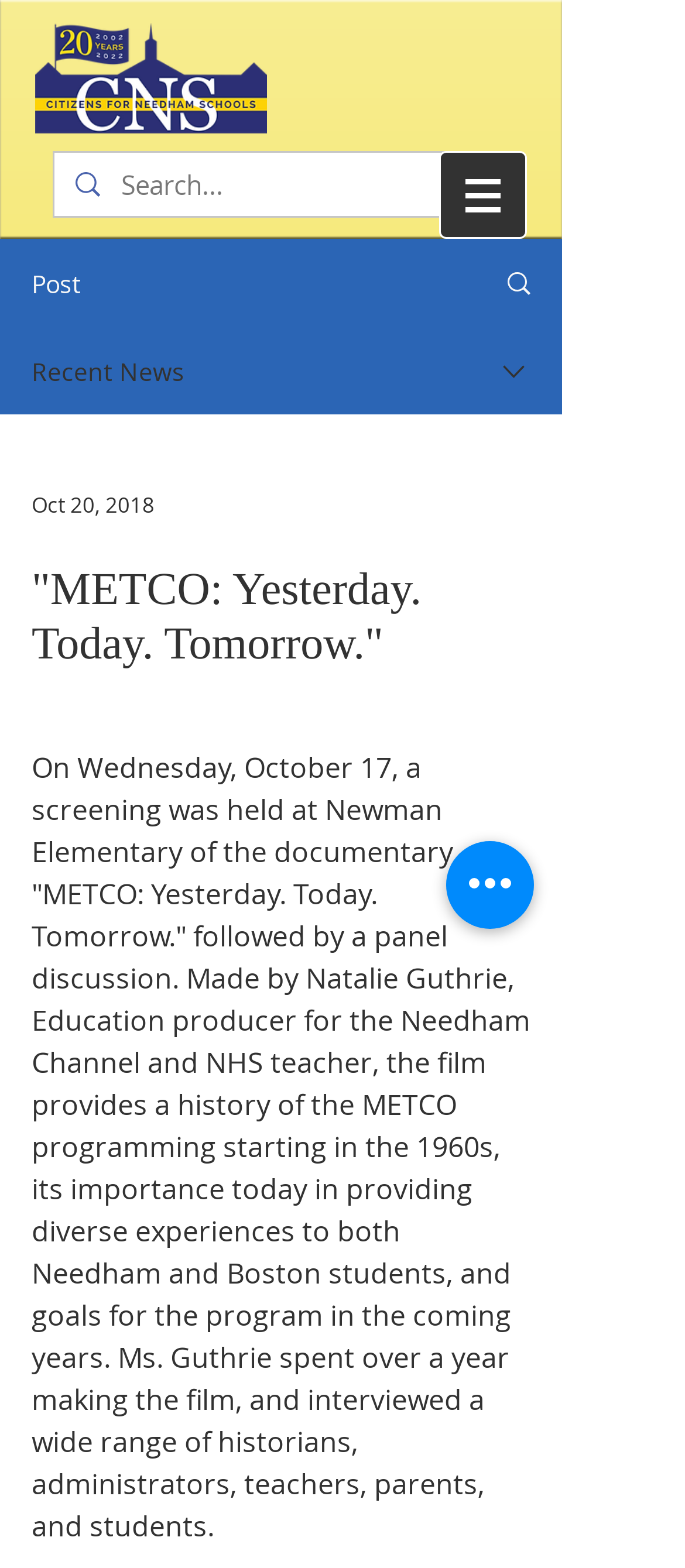From the webpage screenshot, predict the bounding box of the UI element that matches this description: "aria-label="Search..." name="q" placeholder="Search..."".

[0.177, 0.097, 0.644, 0.139]